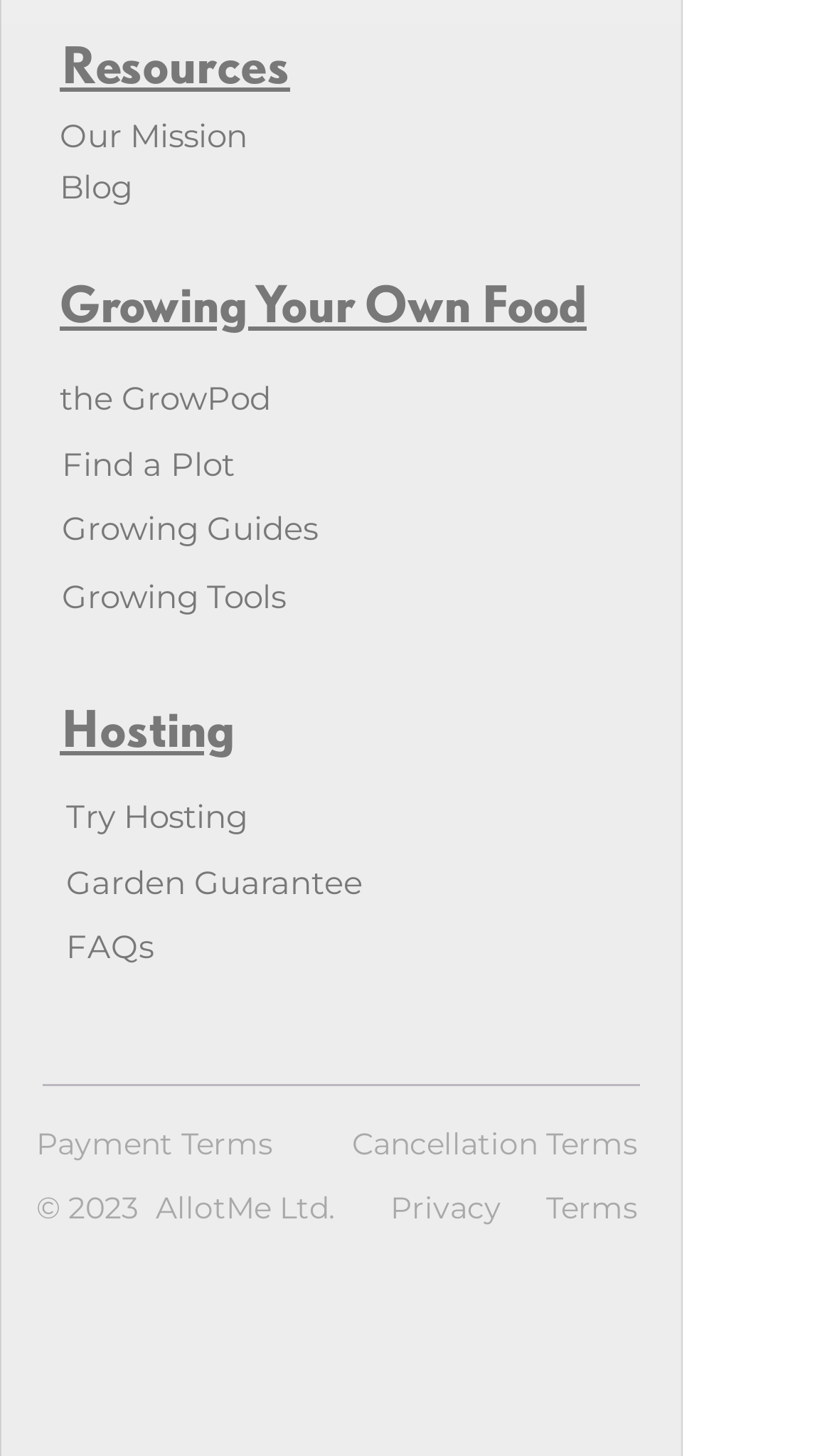Show the bounding box coordinates of the element that should be clicked to complete the task: "Check the FAQs".

[0.079, 0.637, 0.185, 0.664]